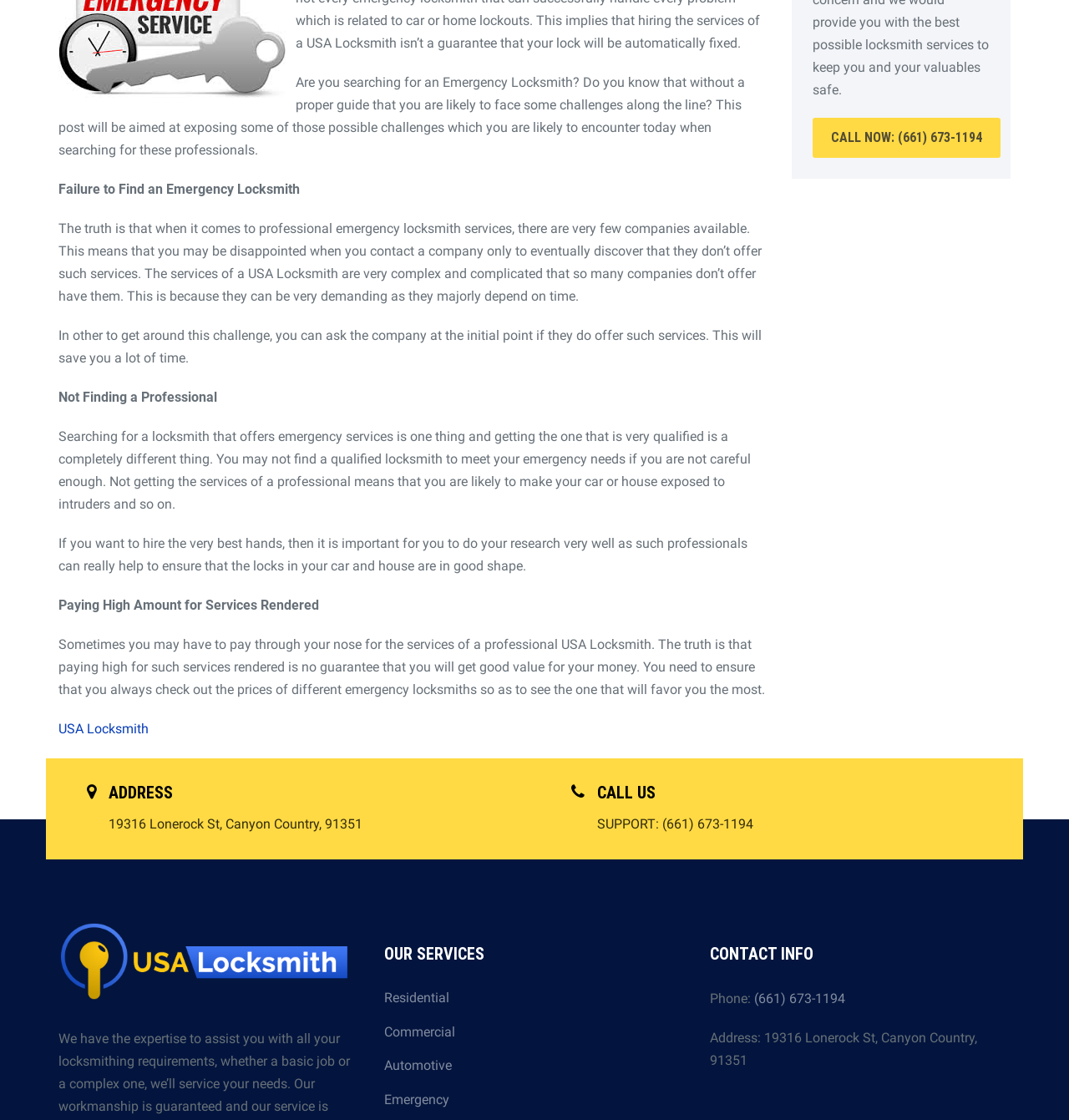Provide the bounding box coordinates of the UI element that matches the description: "Call Now: (661) 673-1194".

[0.76, 0.105, 0.936, 0.141]